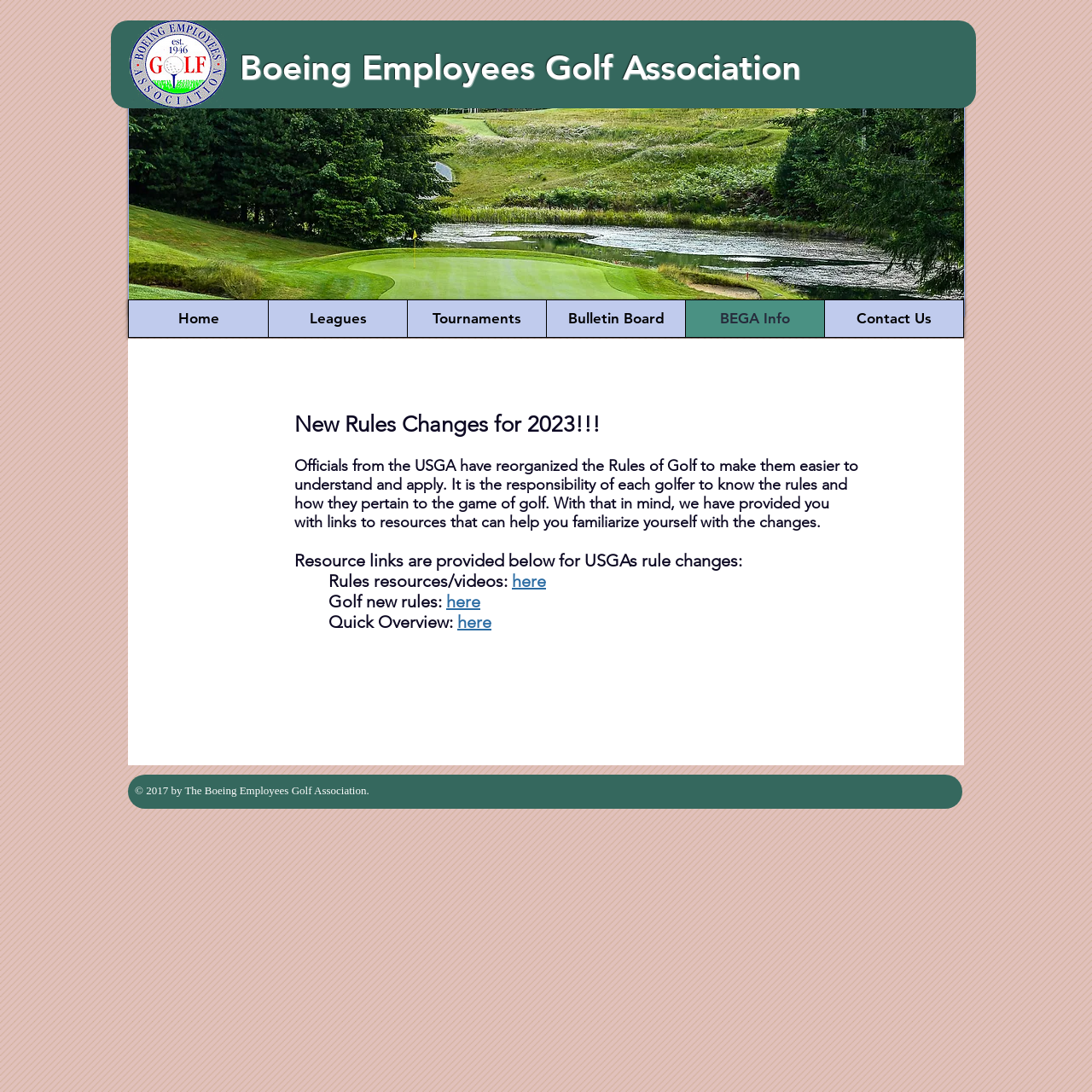Please determine the headline of the webpage and provide its content.

Boeing Employees Golf Association